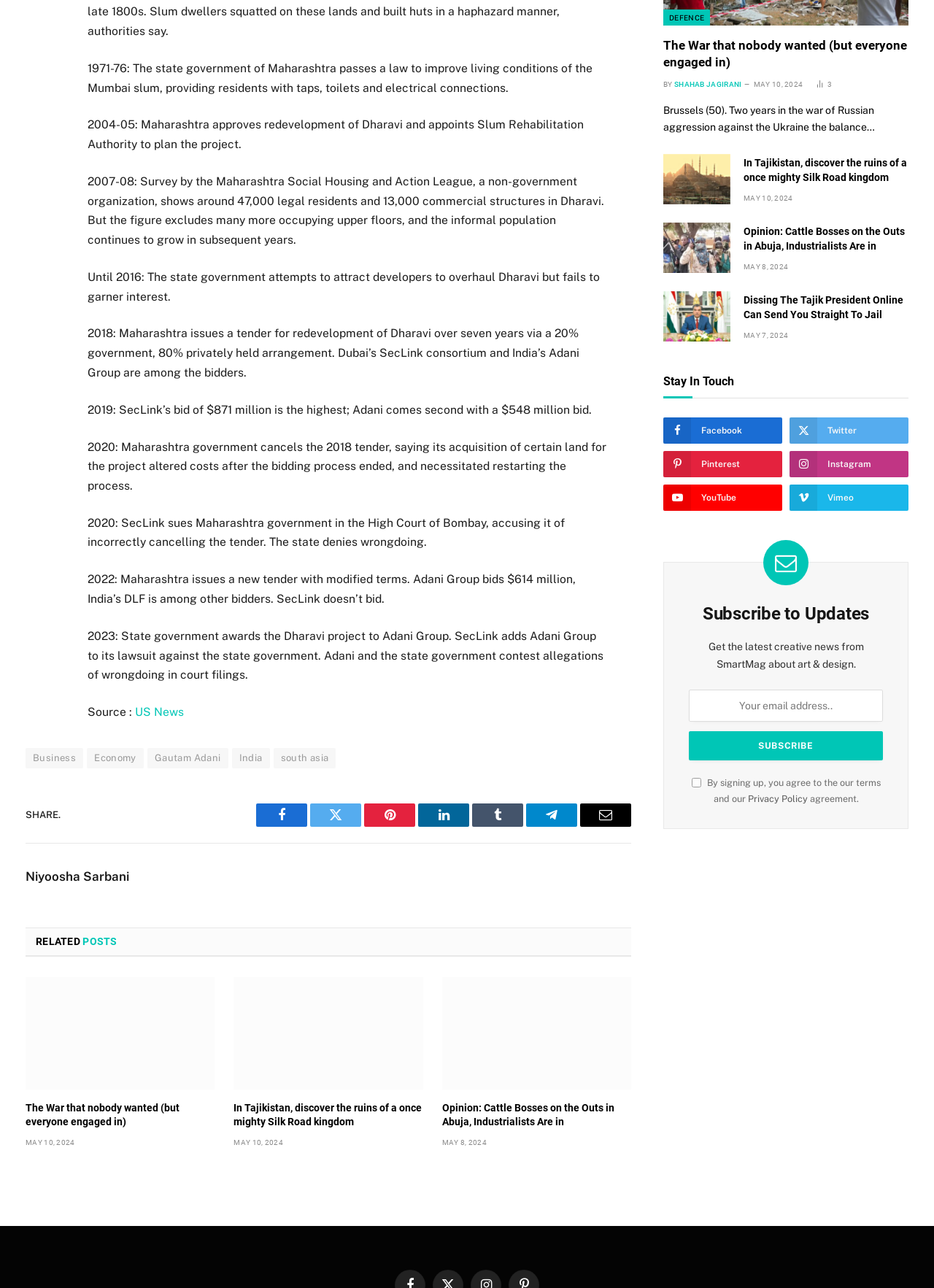Please identify the bounding box coordinates of the element's region that needs to be clicked to fulfill the following instruction: "View product details". The bounding box coordinates should consist of four float numbers between 0 and 1, i.e., [left, top, right, bottom].

None